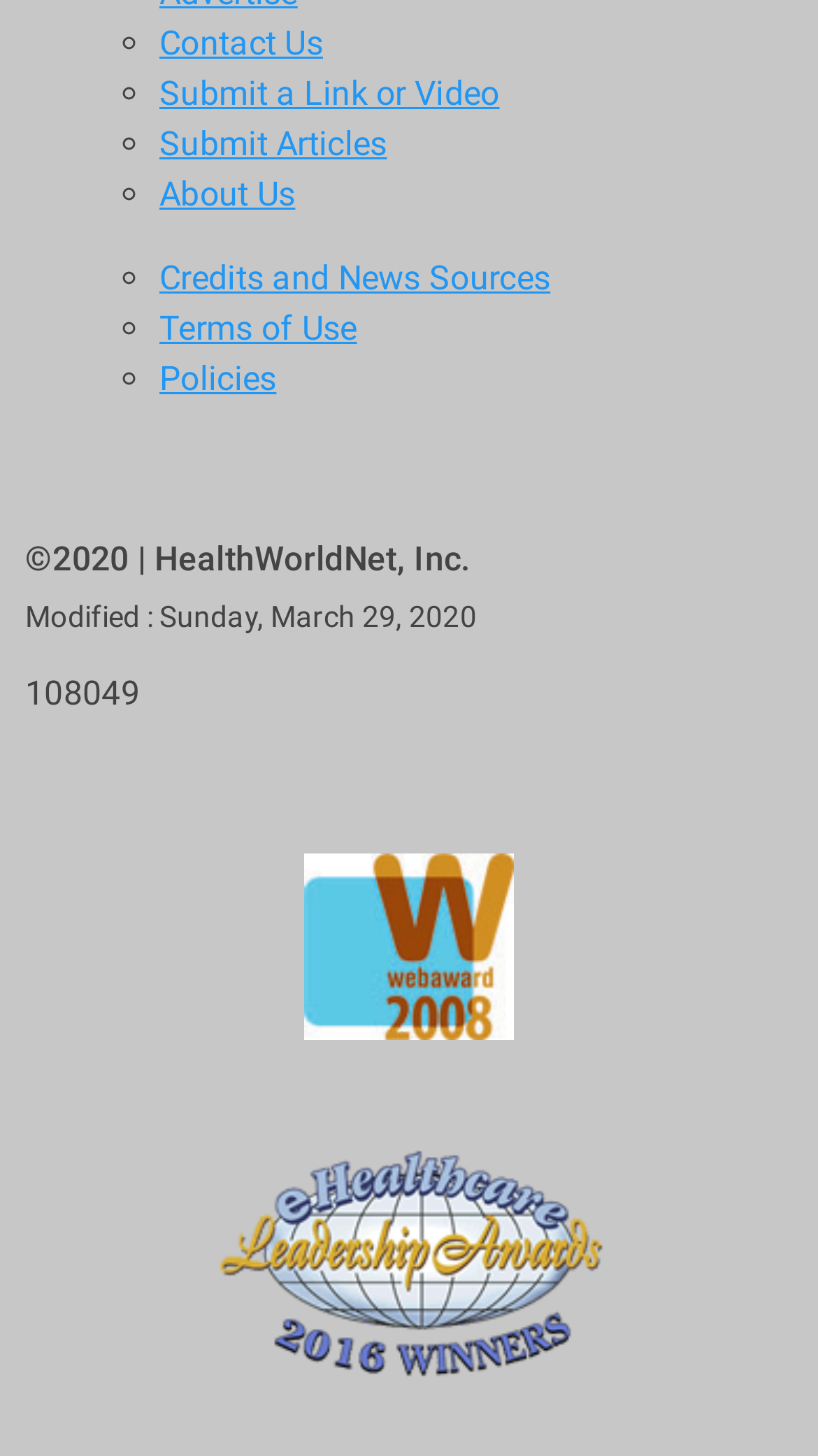Please locate the bounding box coordinates for the element that should be clicked to achieve the following instruction: "click the logo". Ensure the coordinates are given as four float numbers between 0 and 1, i.e., [left, top, right, bottom].

None